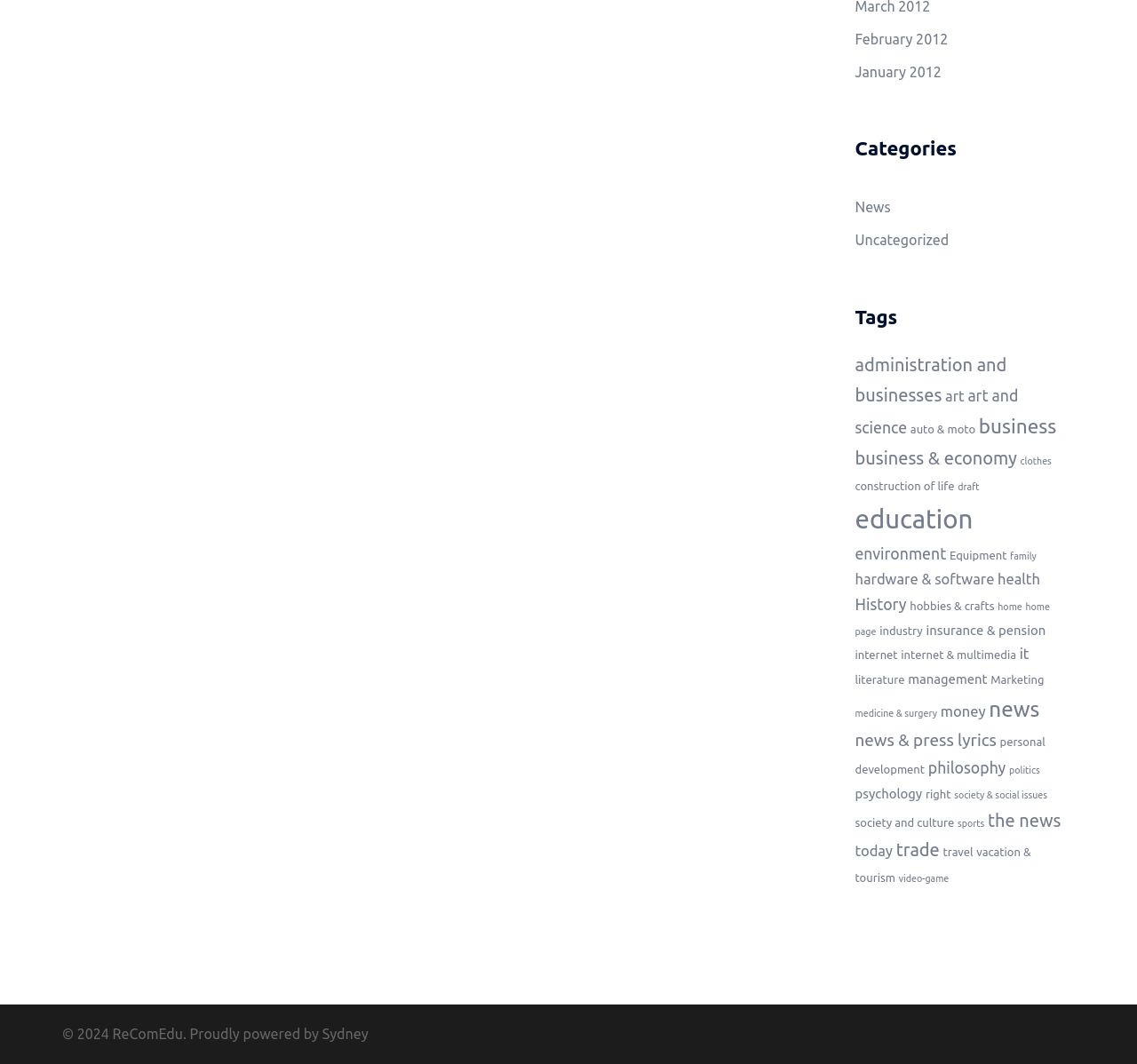Give a short answer to this question using one word or a phrase:
What is the category with the most items?

education